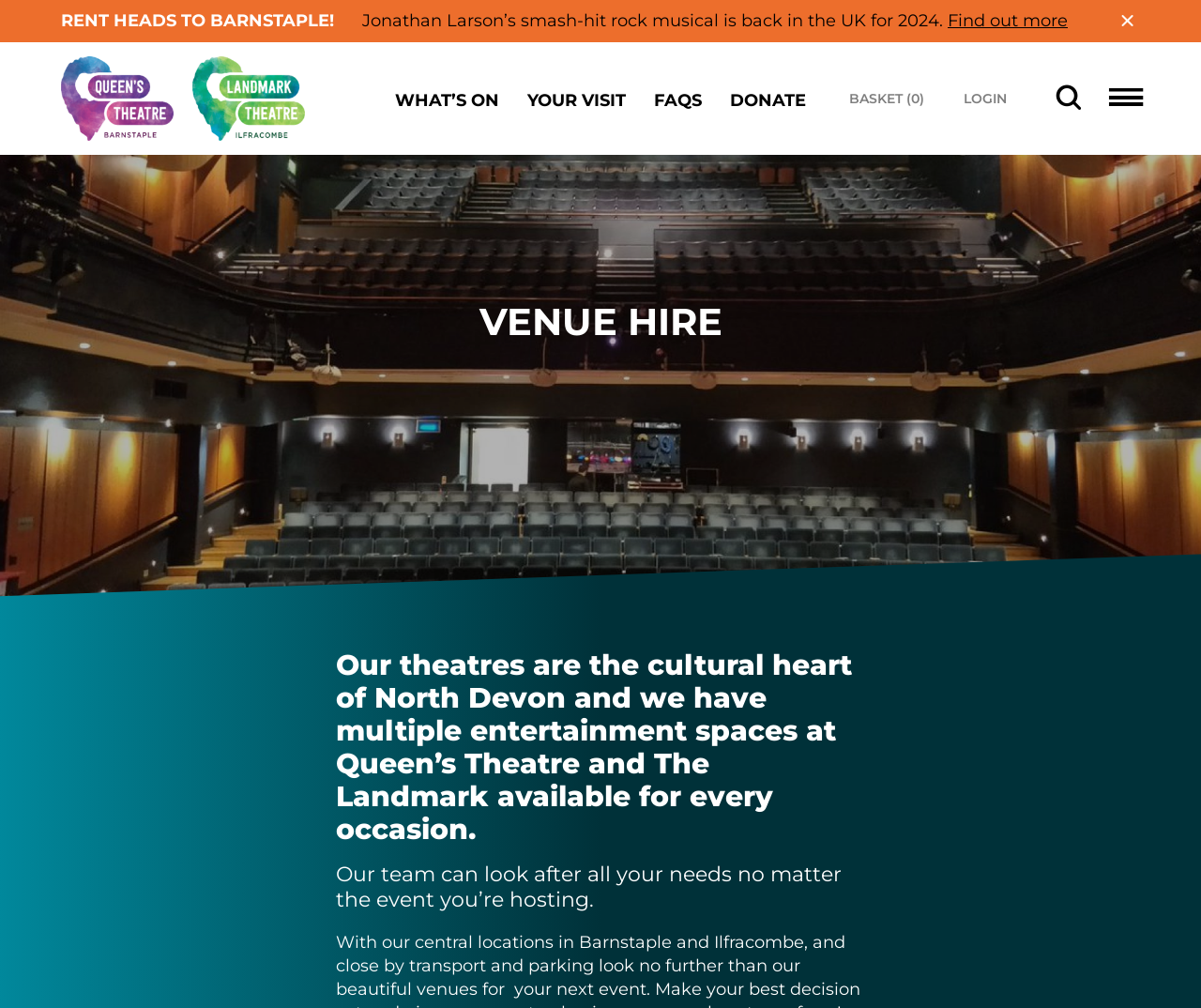Give a one-word or one-phrase response to the question:
What is the location of the theatres?

North Devon coast